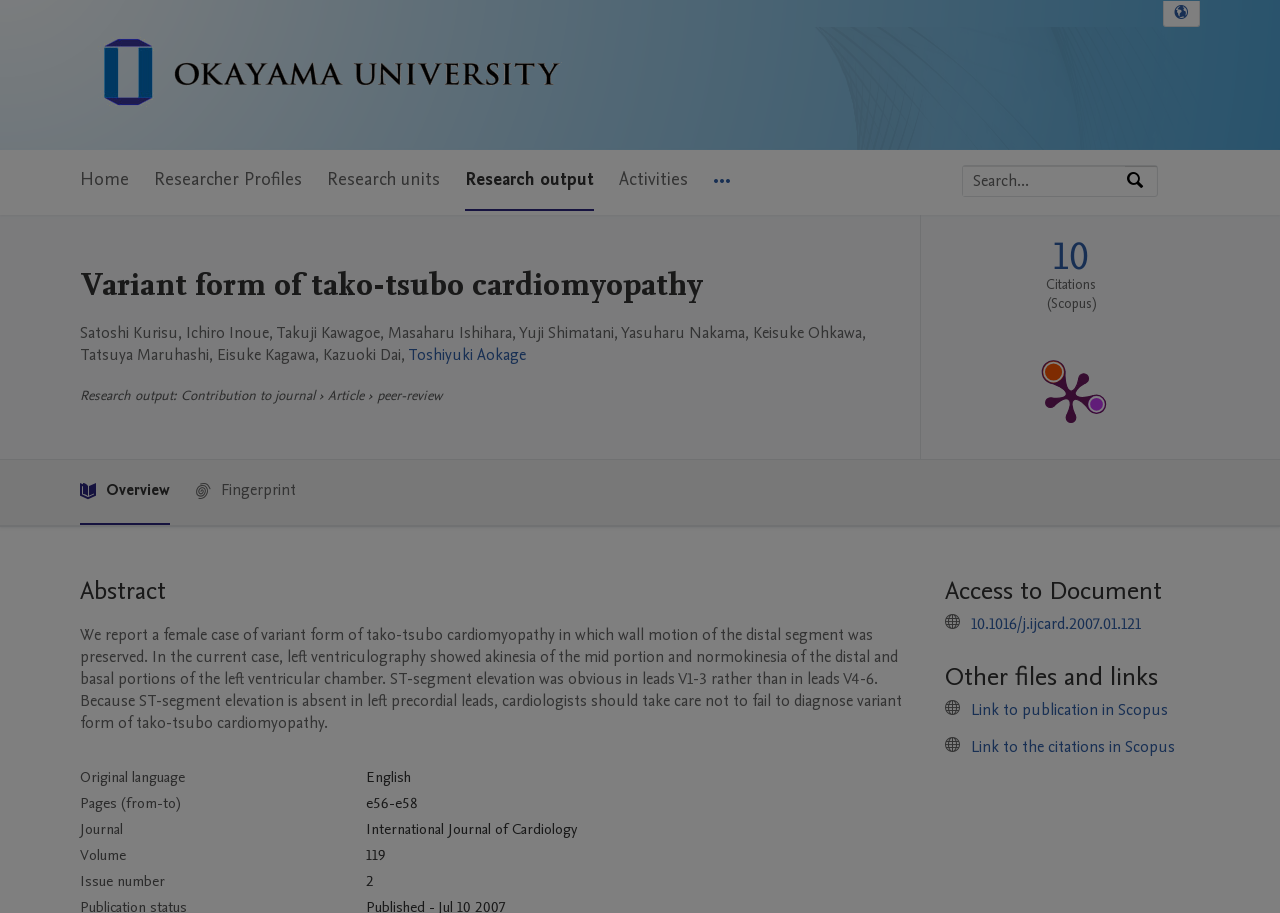Identify the bounding box coordinates of the clickable region required to complete the instruction: "Go to Okayama University Home". The coordinates should be given as four float numbers within the range of 0 and 1, i.e., [left, top, right, bottom].

[0.062, 0.03, 0.453, 0.135]